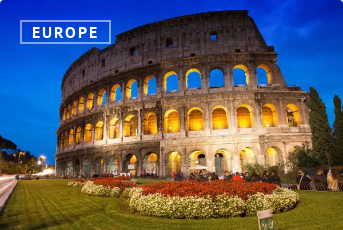Analyze the image and describe all key details you can observe.

The image captures the iconic Colosseum in Rome, beautifully illuminated against the evening sky. The structure’s ancient architecture is showcased in a warm glow, highlighting its grand arches and historical significance. In the foreground, vibrant flowerbeds add a splash of color, enhancing the serene ambiance of the surrounding area. A sign reading "EUROPE" at the top left corner emphasizes the location, linking this beloved monument to the broader European landscape. This captivating scene reflects both the cultural heritage and the allure of exploring iconic destinations in Europe.